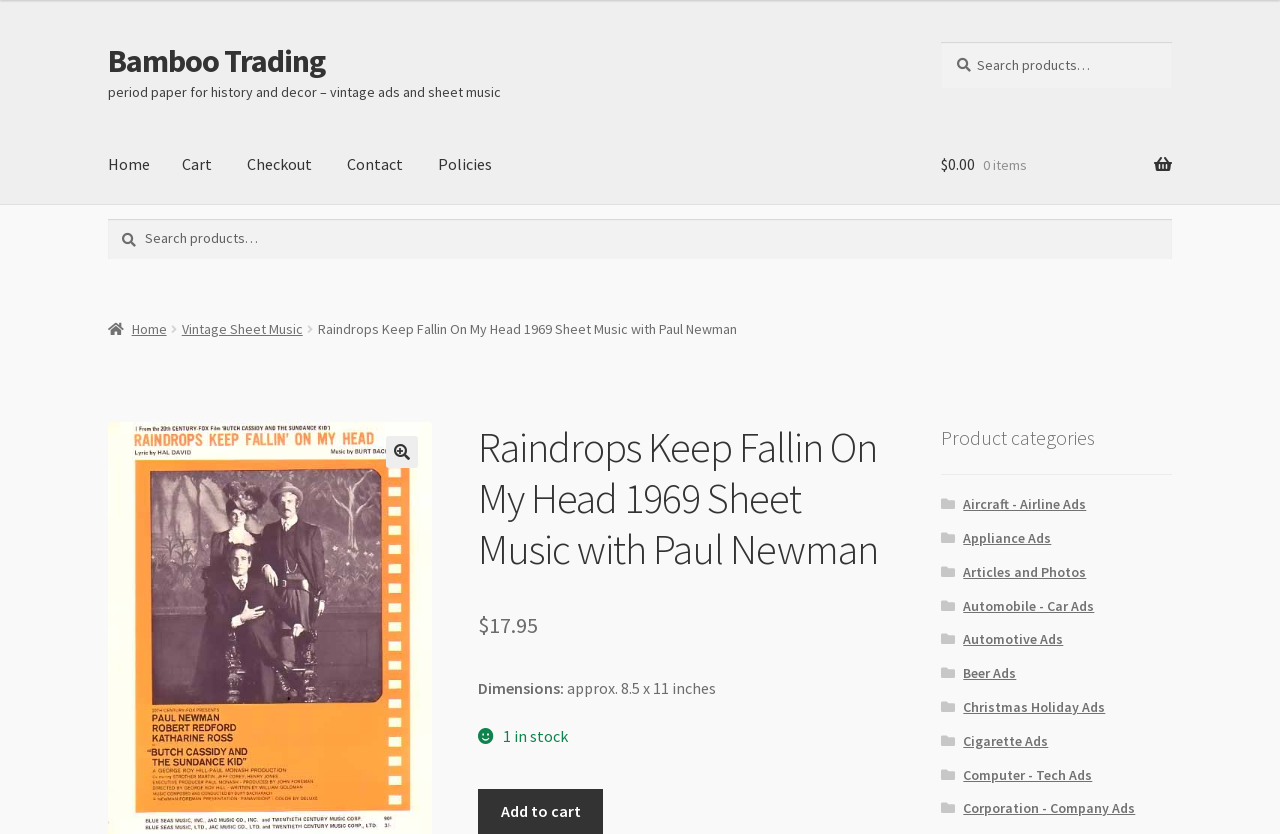Highlight the bounding box coordinates of the element that should be clicked to carry out the following instruction: "Search for sheet music". The coordinates must be given as four float numbers ranging from 0 to 1, i.e., [left, top, right, bottom].

[0.735, 0.05, 0.916, 0.105]